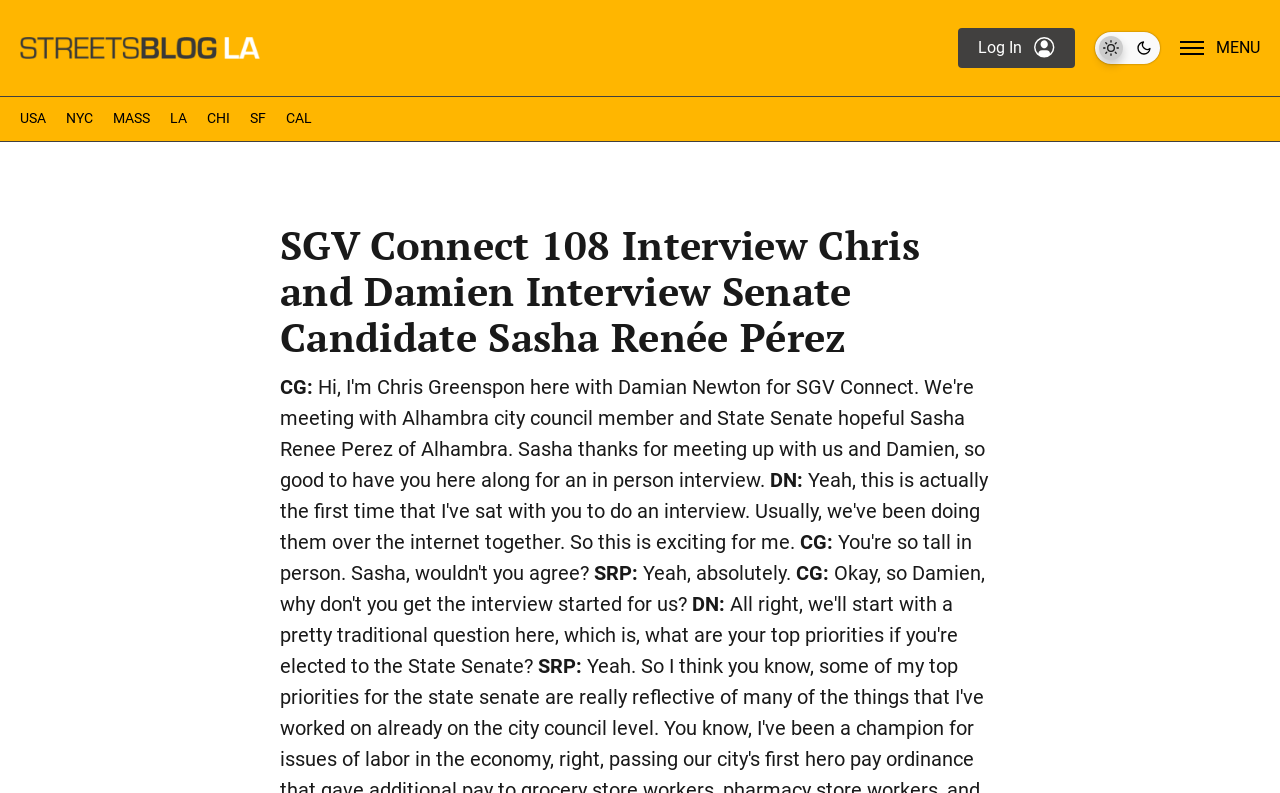Using the description "Bug found in nightbuilds", predict the bounding box of the relevant HTML element.

None